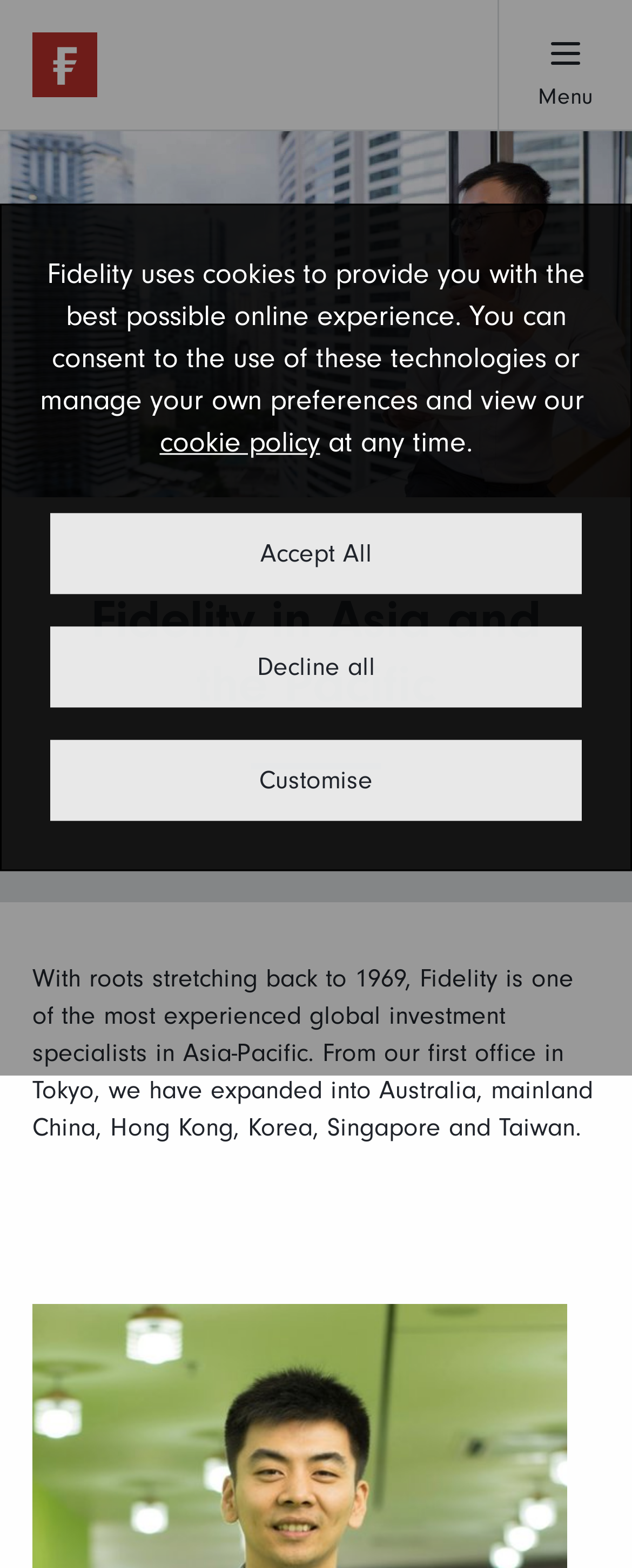What is the year Fidelity was established?
Carefully examine the image and provide a detailed answer to the question.

The static text at the top of the webpage mentions that Fidelity has roots stretching back to 1969, indicating that this is the year the company was established.